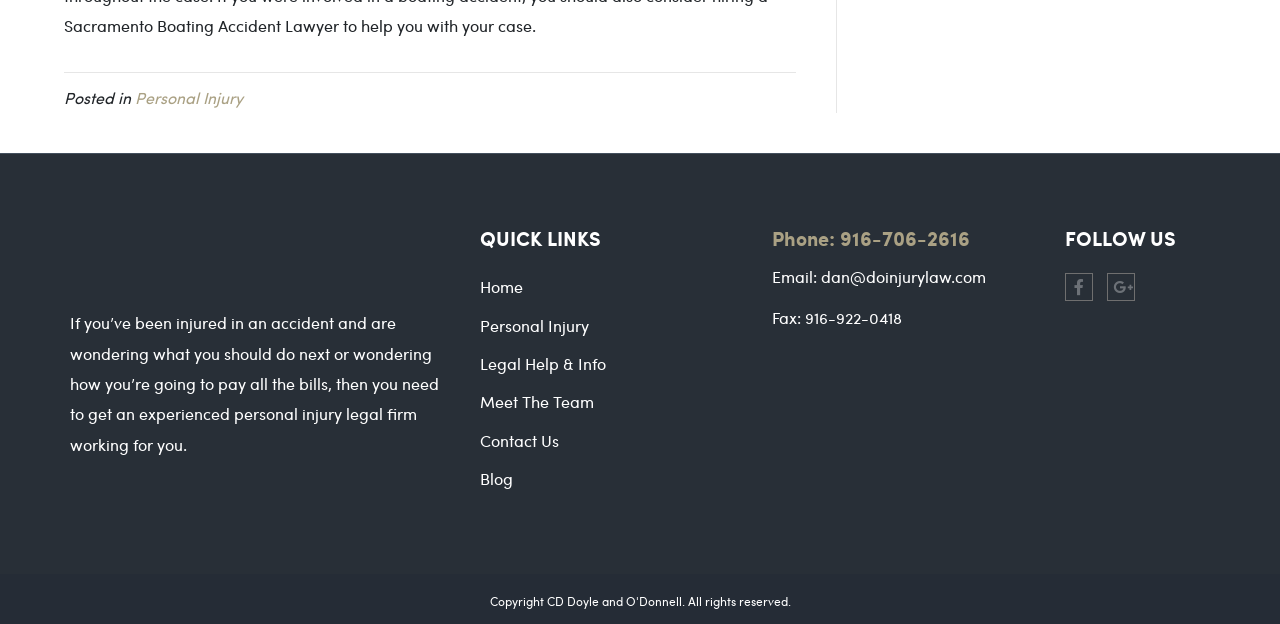Please locate the bounding box coordinates of the element's region that needs to be clicked to follow the instruction: "Visit Do Injury Auto Accident Attorneys". The bounding box coordinates should be provided as four float numbers between 0 and 1, i.e., [left, top, right, bottom].

[0.055, 0.393, 0.212, 0.427]